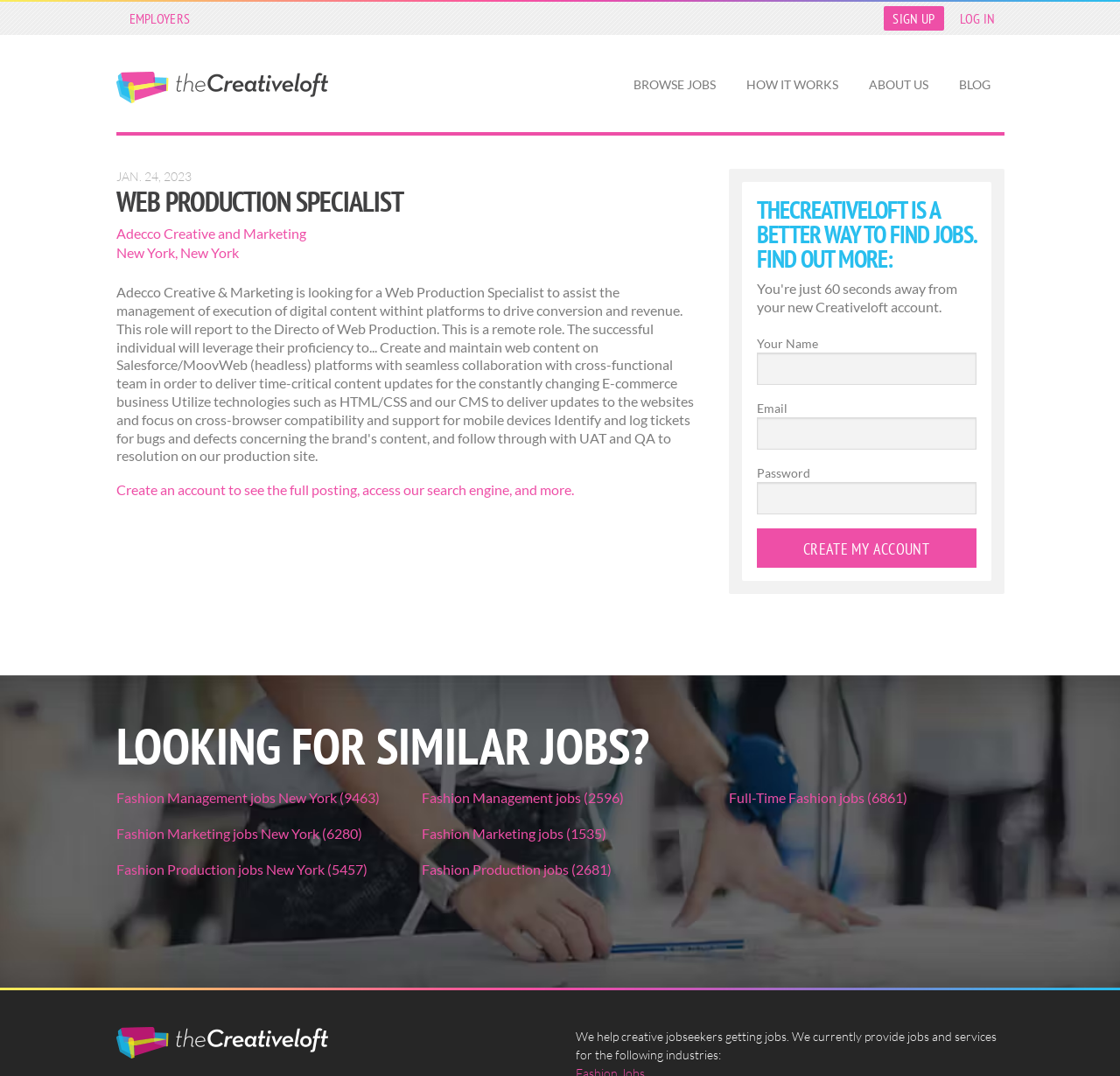What type of jobs are listed on the webpage?
Using the image as a reference, answer the question in detail.

I determined the type of jobs listed on the webpage by looking at the links with text such as 'Fashion Management jobs', 'Fashion Marketing jobs', and 'Fashion Production jobs'. These links suggest that the webpage lists fashion-related jobs.